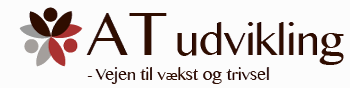What is the translation of the tagline?
Can you provide an in-depth and detailed response to the question?

The caption provides the translation of the tagline '- Vejen til vækst og trivsel' as 'The way to growth and well-being', which reflects the organization's focus on personal and professional development.